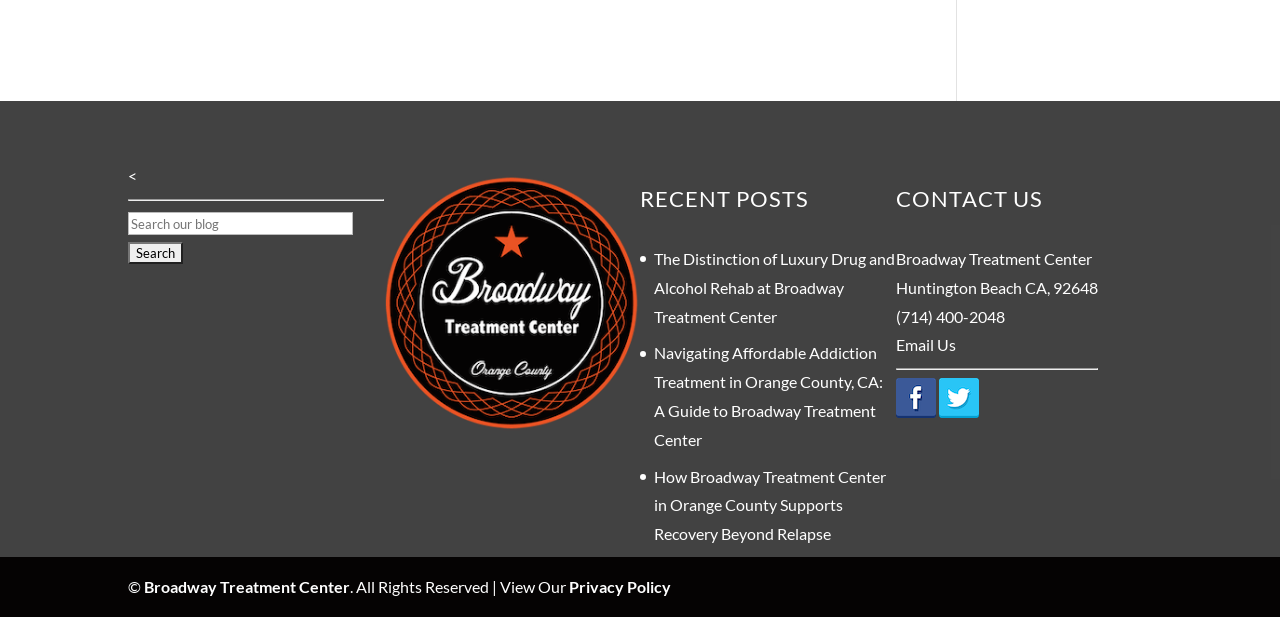Answer the question below in one word or phrase:
What is the phone number to contact?

(714) 400-2048